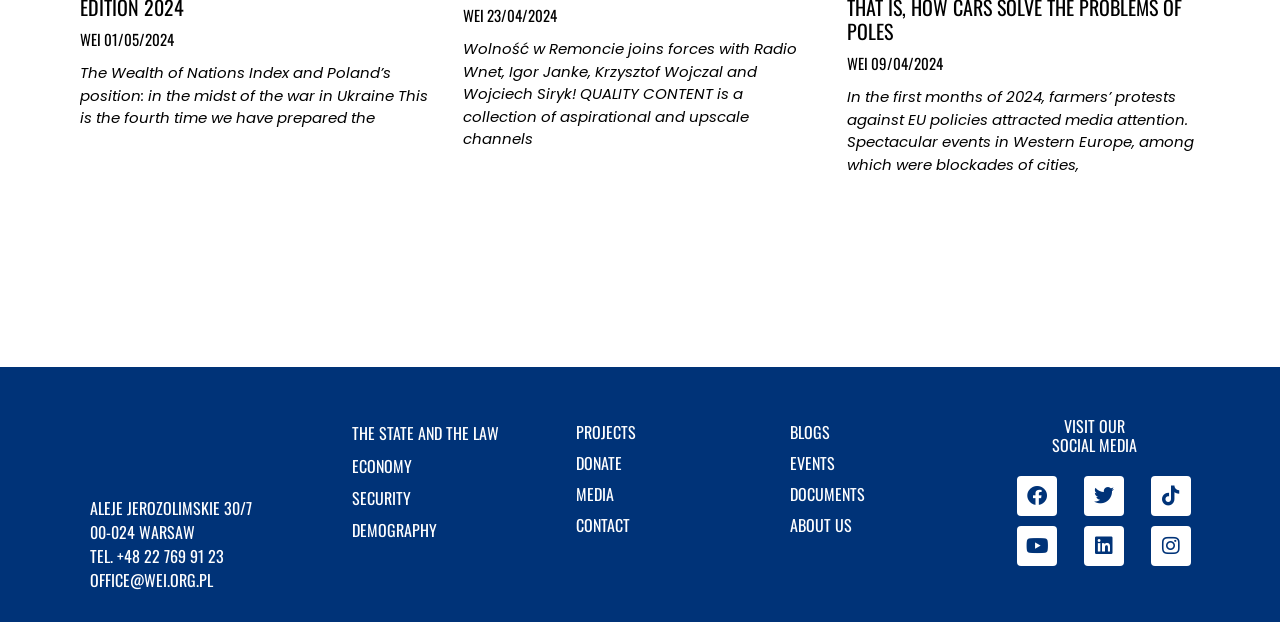Could you specify the bounding box coordinates for the clickable section to complete the following instruction: "Explore the PROJECTS section"?

[0.436, 0.671, 0.58, 0.72]